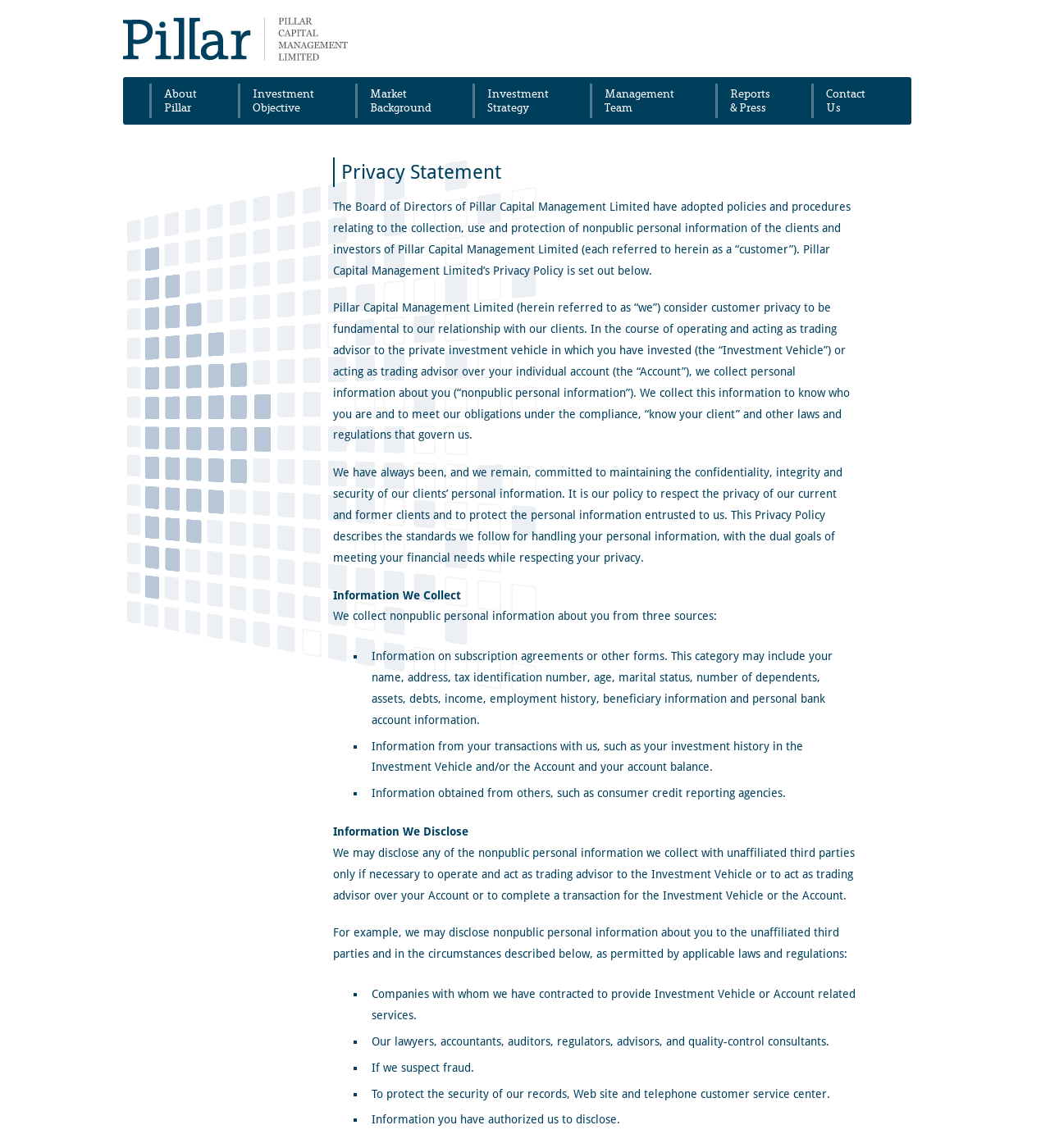Look at the image and answer the question in detail:
Why may Pillar Capital Management Limited disclose nonpublic personal information?

As stated on the webpage, Pillar Capital Management Limited may disclose nonpublic personal information about their clients to unaffiliated third parties only if necessary to operate and act as trading advisor to the Investment Vehicle or to act as trading advisor over their Account, or to complete a transaction for the Investment Vehicle or the Account.